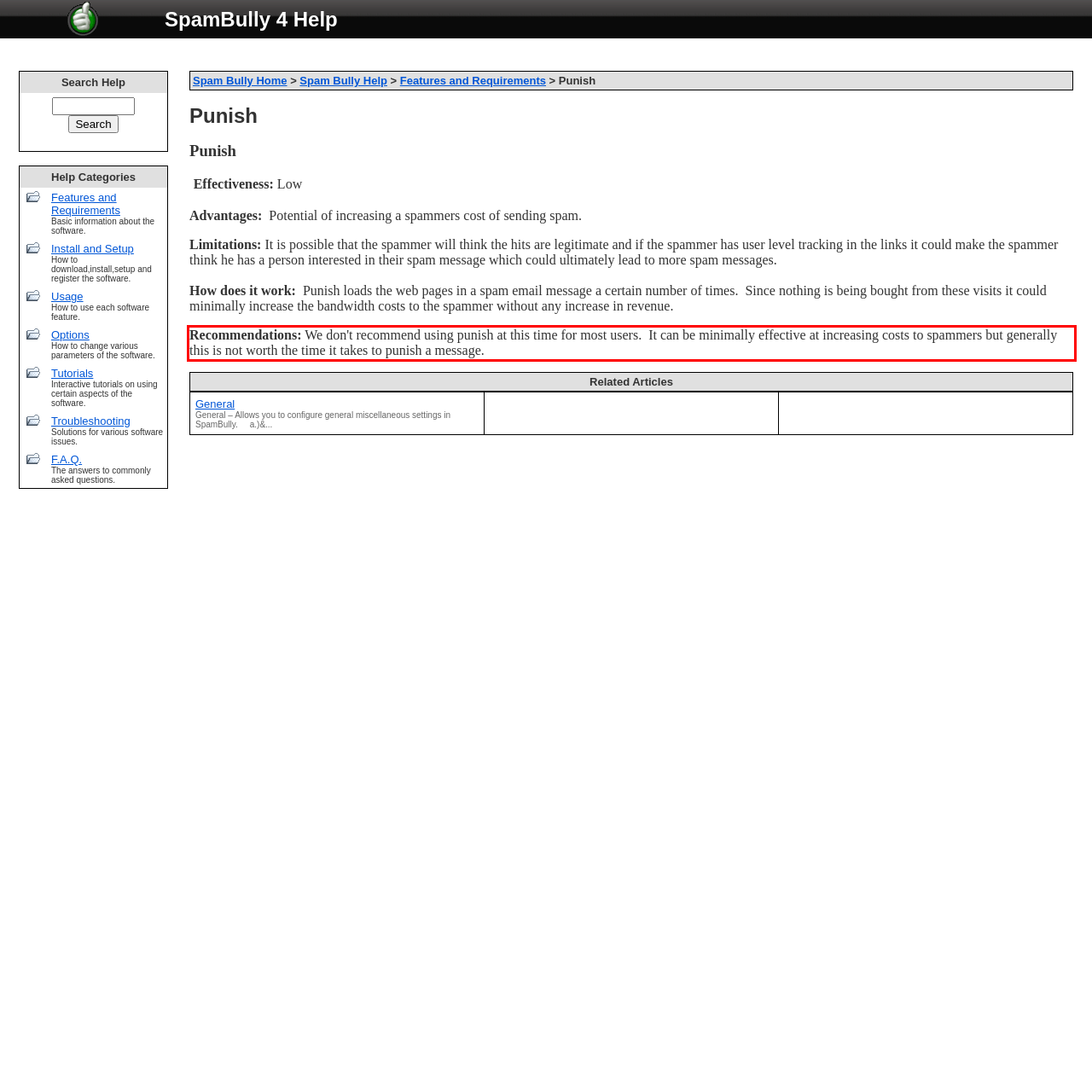Given a screenshot of a webpage, identify the red bounding box and perform OCR to recognize the text within that box.

Recommendations: We don't recommend using punish at this time for most users. It can be minimally effective at increasing costs to spammers but generally this is not worth the time it takes to punish a message.